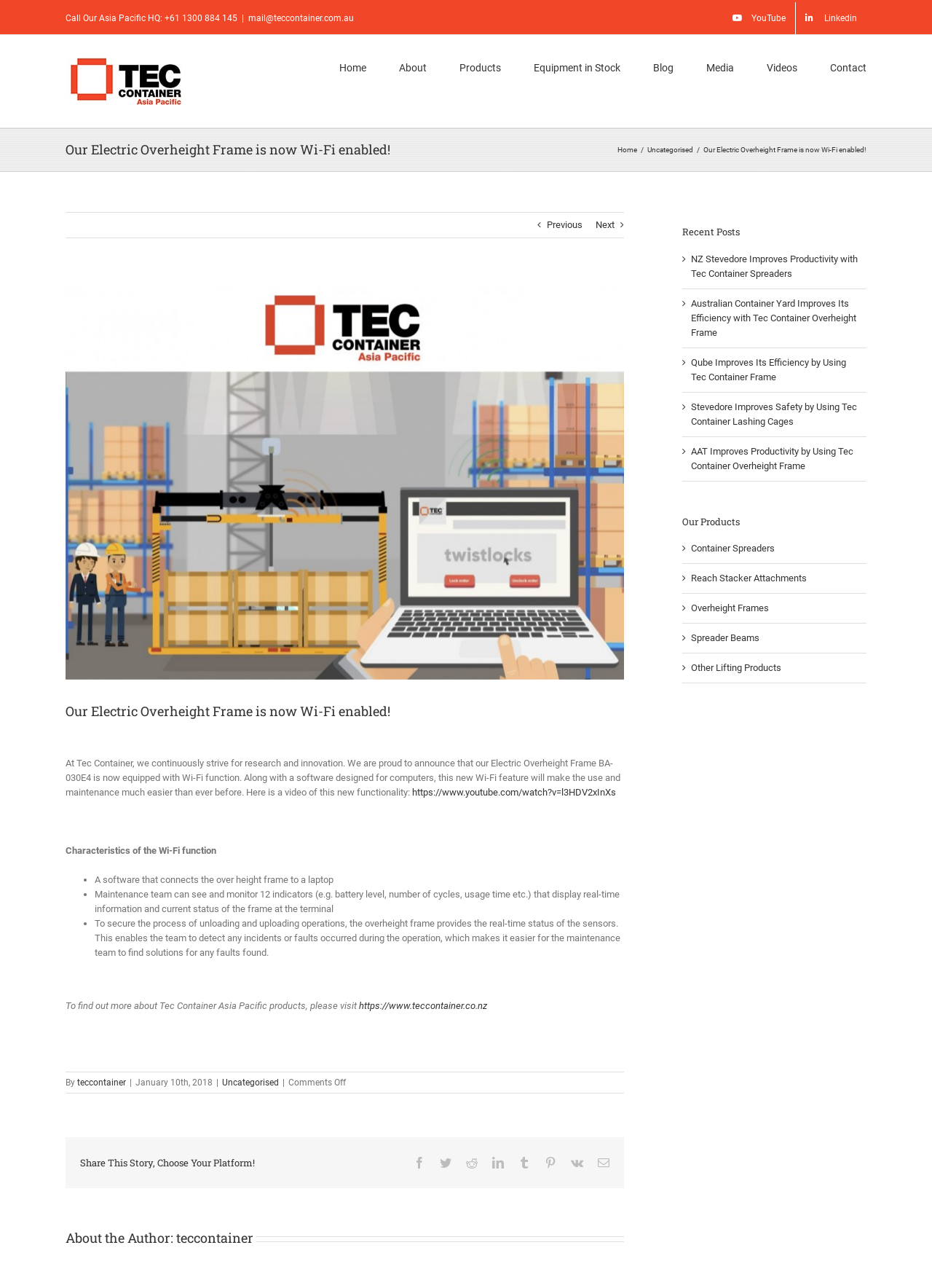Indicate the bounding box coordinates of the element that must be clicked to execute the instruction: "Visit Tec Container Asia Pacific website". The coordinates should be given as four float numbers between 0 and 1, i.e., [left, top, right, bottom].

[0.385, 0.776, 0.523, 0.785]